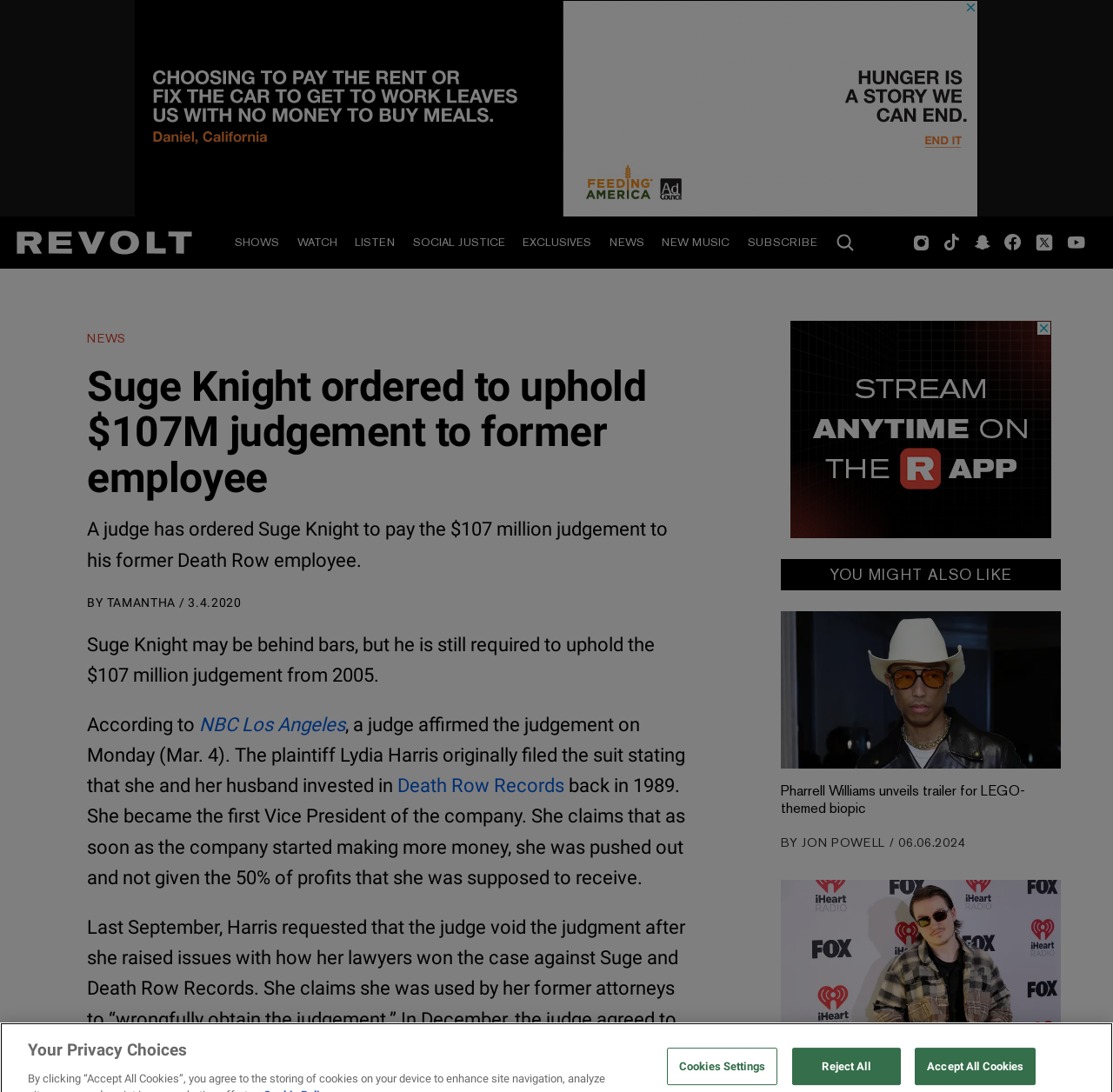What is the date when the judge affirmed the judgement?
Respond to the question with a single word or phrase according to the image.

March 4